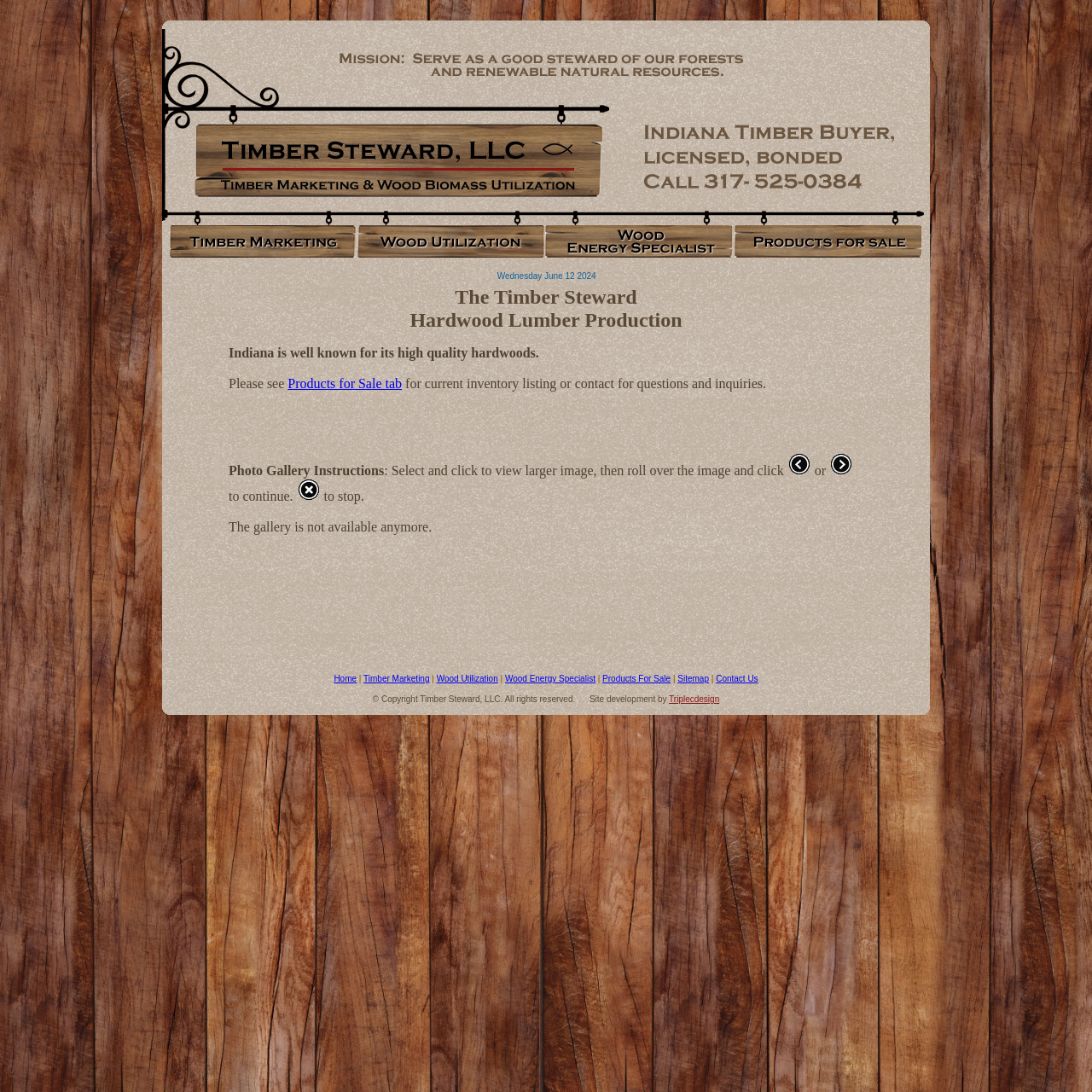Please predict the bounding box coordinates of the element's region where a click is necessary to complete the following instruction: "Click Products for Sale tab". The coordinates should be represented by four float numbers between 0 and 1, i.e., [left, top, right, bottom].

[0.264, 0.345, 0.368, 0.358]